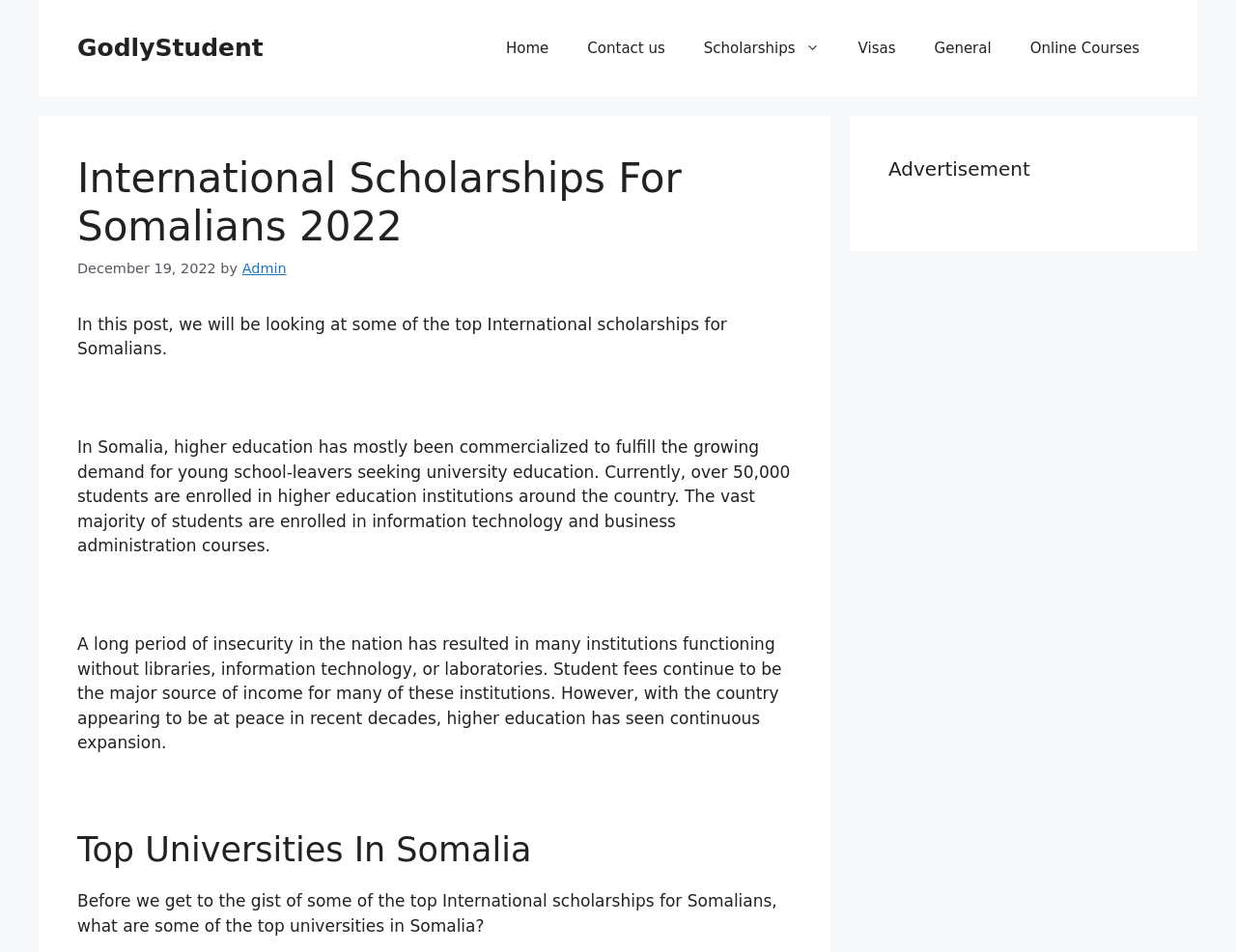Provide the bounding box coordinates for the UI element described in this sentence: "Complications". The coordinates should be four float values between 0 and 1, i.e., [left, top, right, bottom].

None